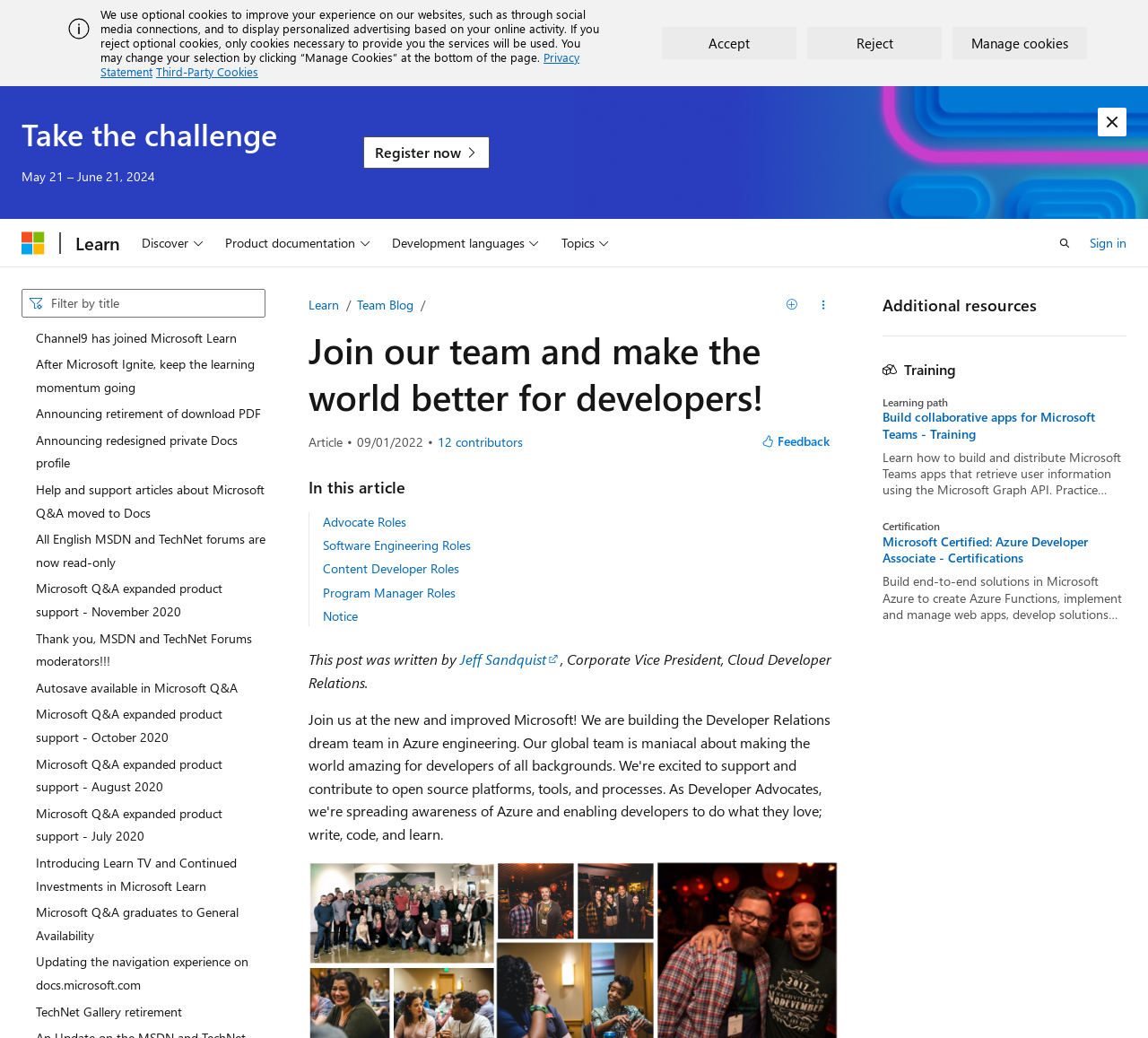What is the name of the author of the article?
Using the visual information, answer the question in a single word or phrase.

Jeff Sandquist